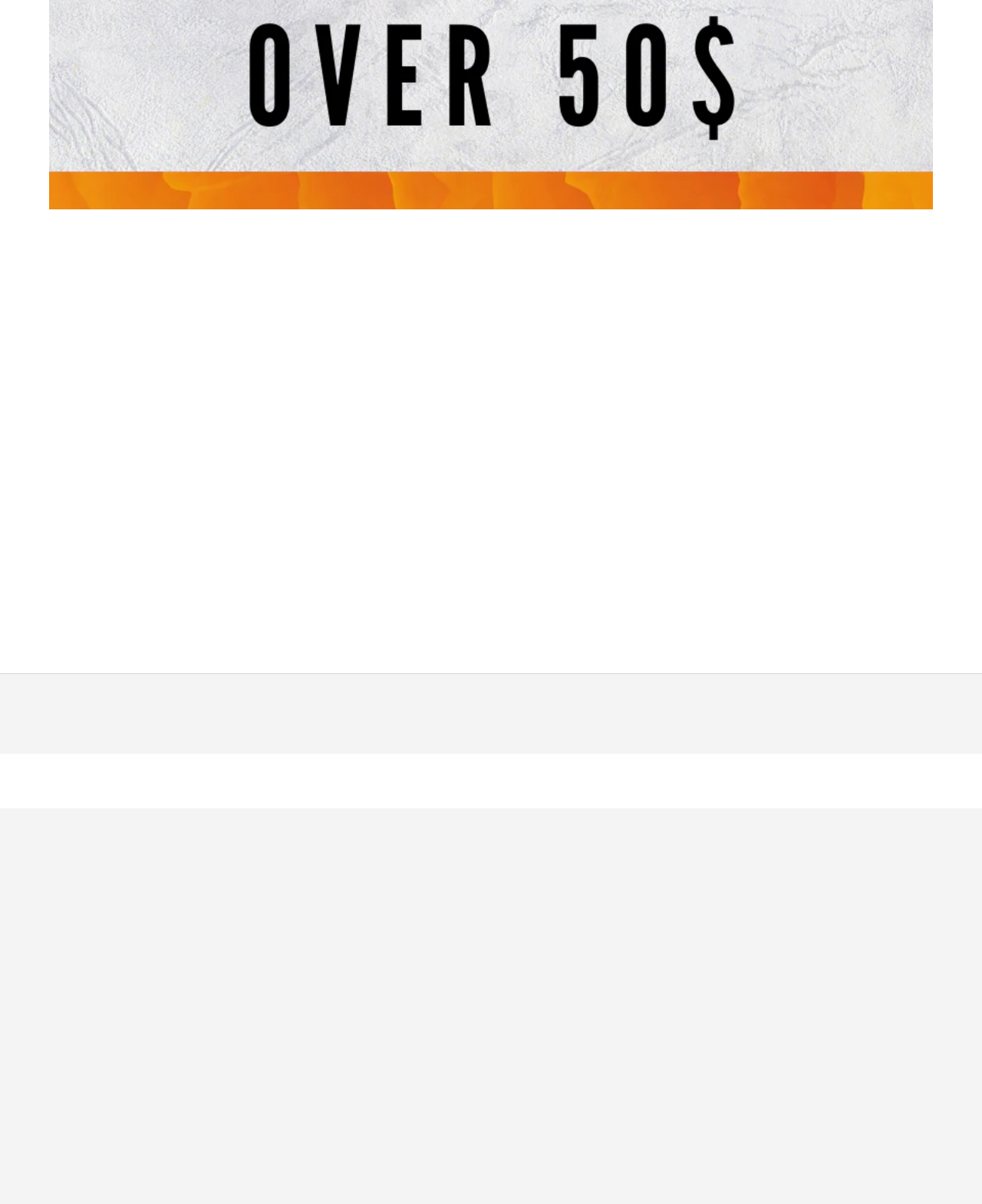Respond with a single word or short phrase to the following question: 
What is the name of the shop?

Barber Supplies Shop